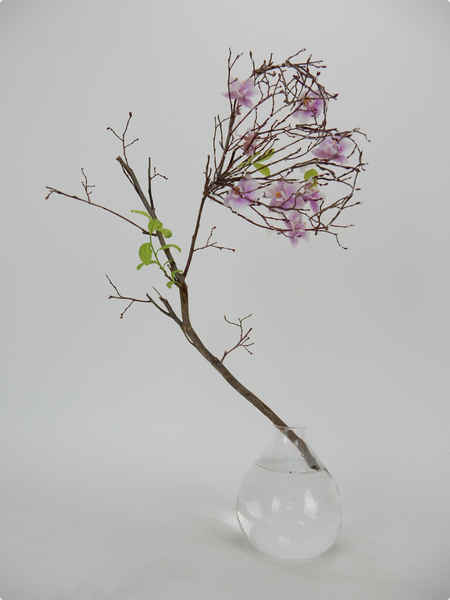Give a one-word or one-phrase response to the question:
What is the material of the vase?

Glass